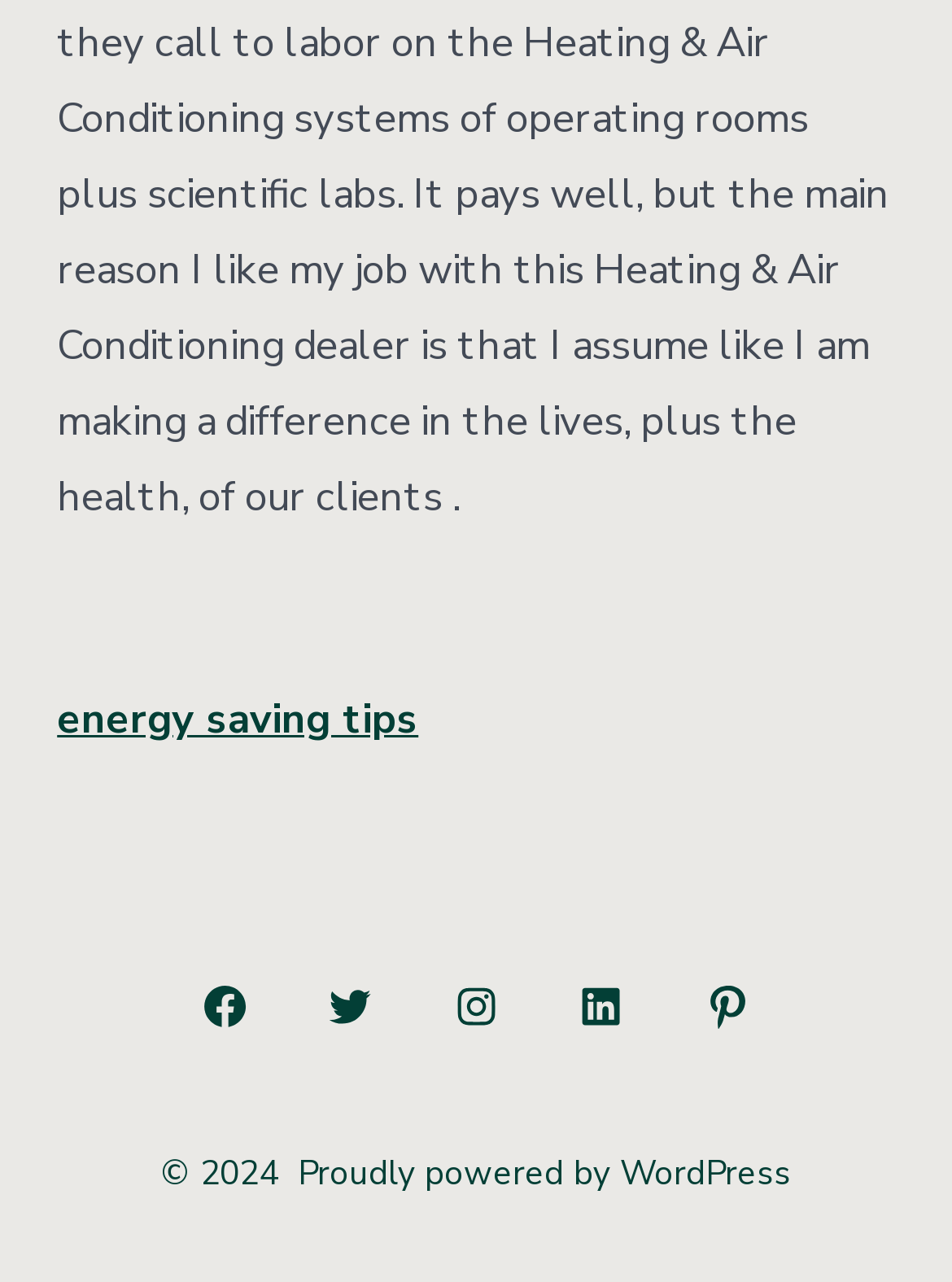Locate the UI element that matches the description energy saving tips in the webpage screenshot. Return the bounding box coordinates in the format (top-left x, top-left y, bottom-right x, bottom-right y), with values ranging from 0 to 1.

[0.06, 0.539, 0.44, 0.583]